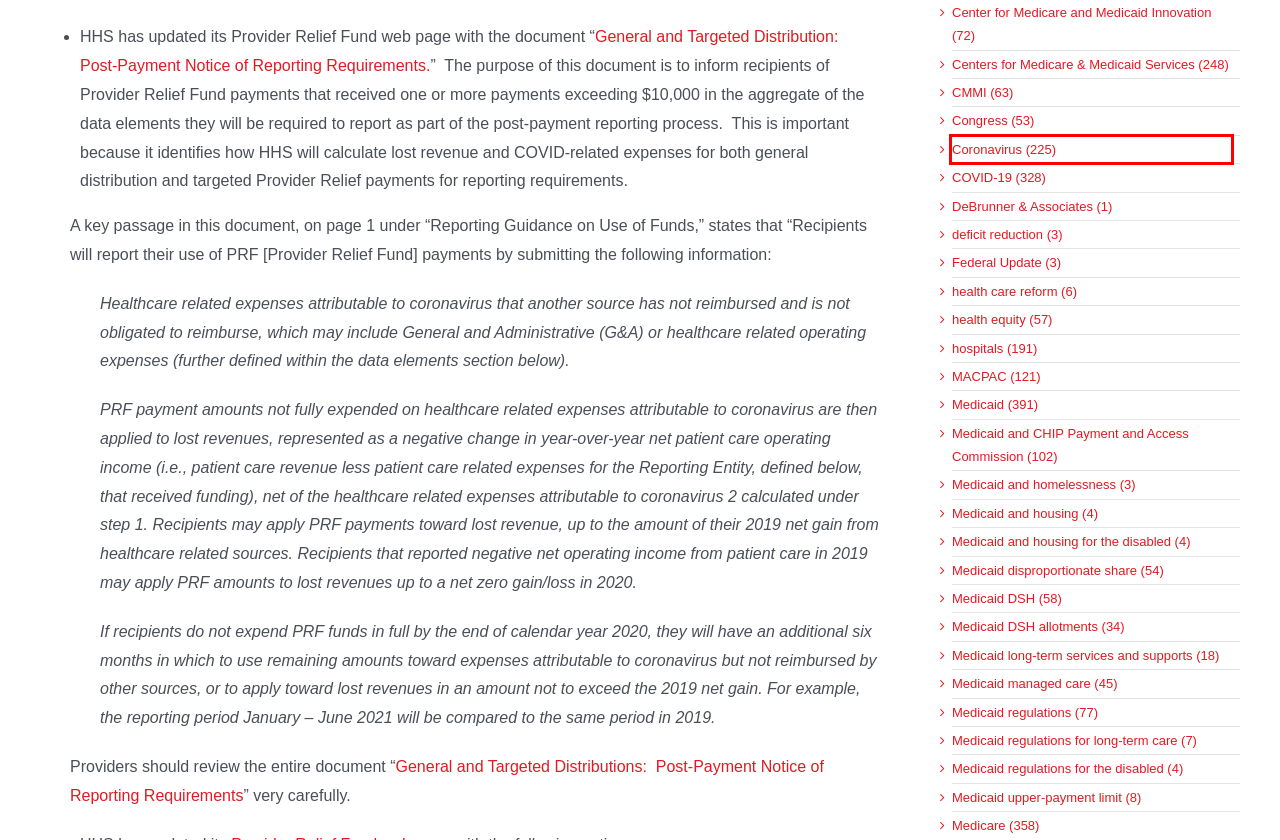You have a screenshot of a webpage with a red bounding box around an element. Identify the webpage description that best fits the new page that appears after clicking the selected element in the red bounding box. Here are the candidates:
A. Medicaid and CHIP Payment and Access Commission – DeBrunner & Associates
B. Medicaid managed care – DeBrunner & Associates
C. Medicaid upper-payment limit – DeBrunner & Associates
D. Congress – DeBrunner & Associates
E. health care reform – DeBrunner & Associates
F. MACPAC – DeBrunner & Associates
G. DeBrunner & Associates – DeBrunner & Associates
H. Coronavirus – DeBrunner & Associates

H